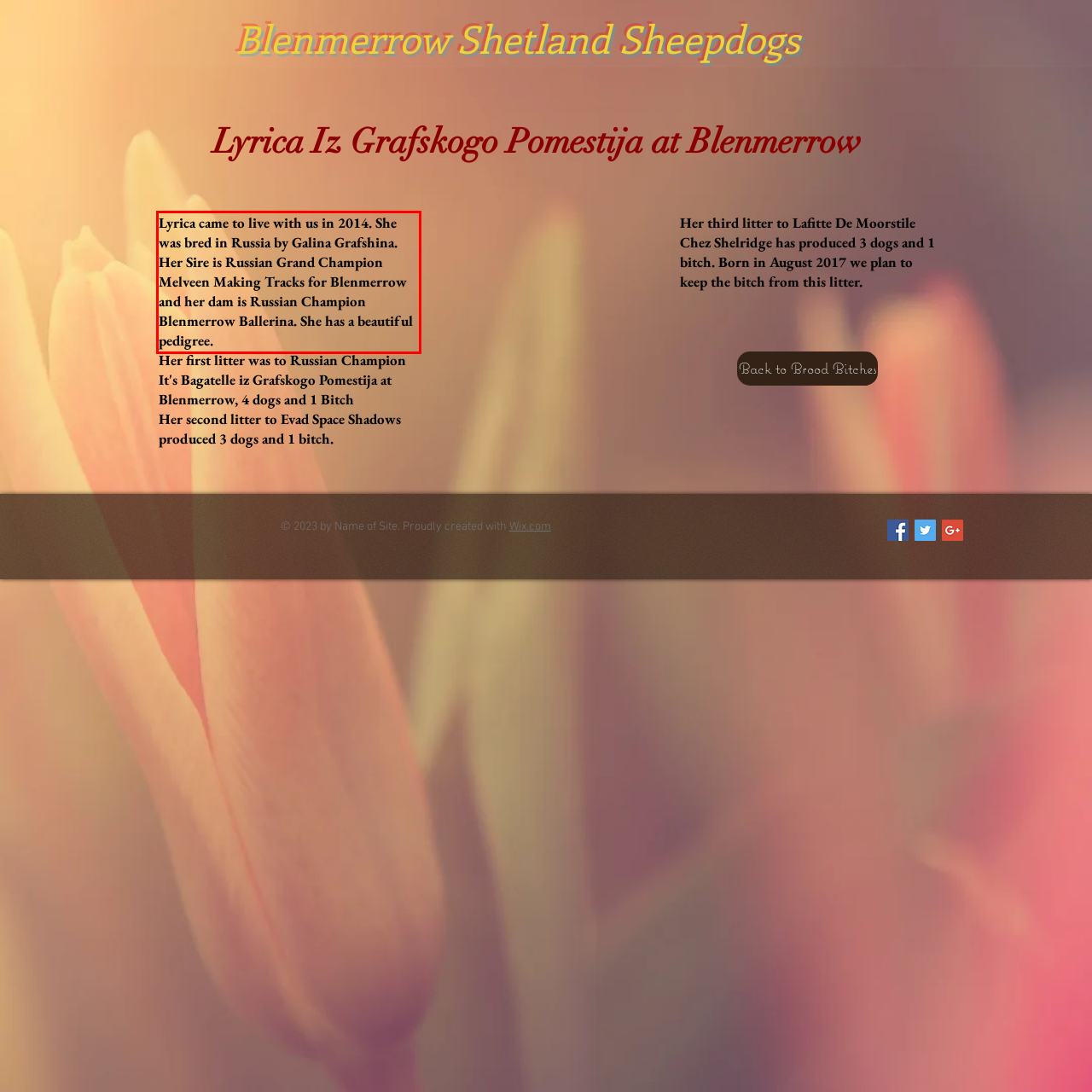Analyze the webpage screenshot and use OCR to recognize the text content in the red bounding box.

Lyrica came to live with us in 2014. She was bred in Russia by Galina Grafshina. Her Sire is Russian Grand Champion Melveen Making Tracks for Blenmerrow and her dam is Russian Champion Blenmerrow Ballerina. She has a beautiful pedigree.